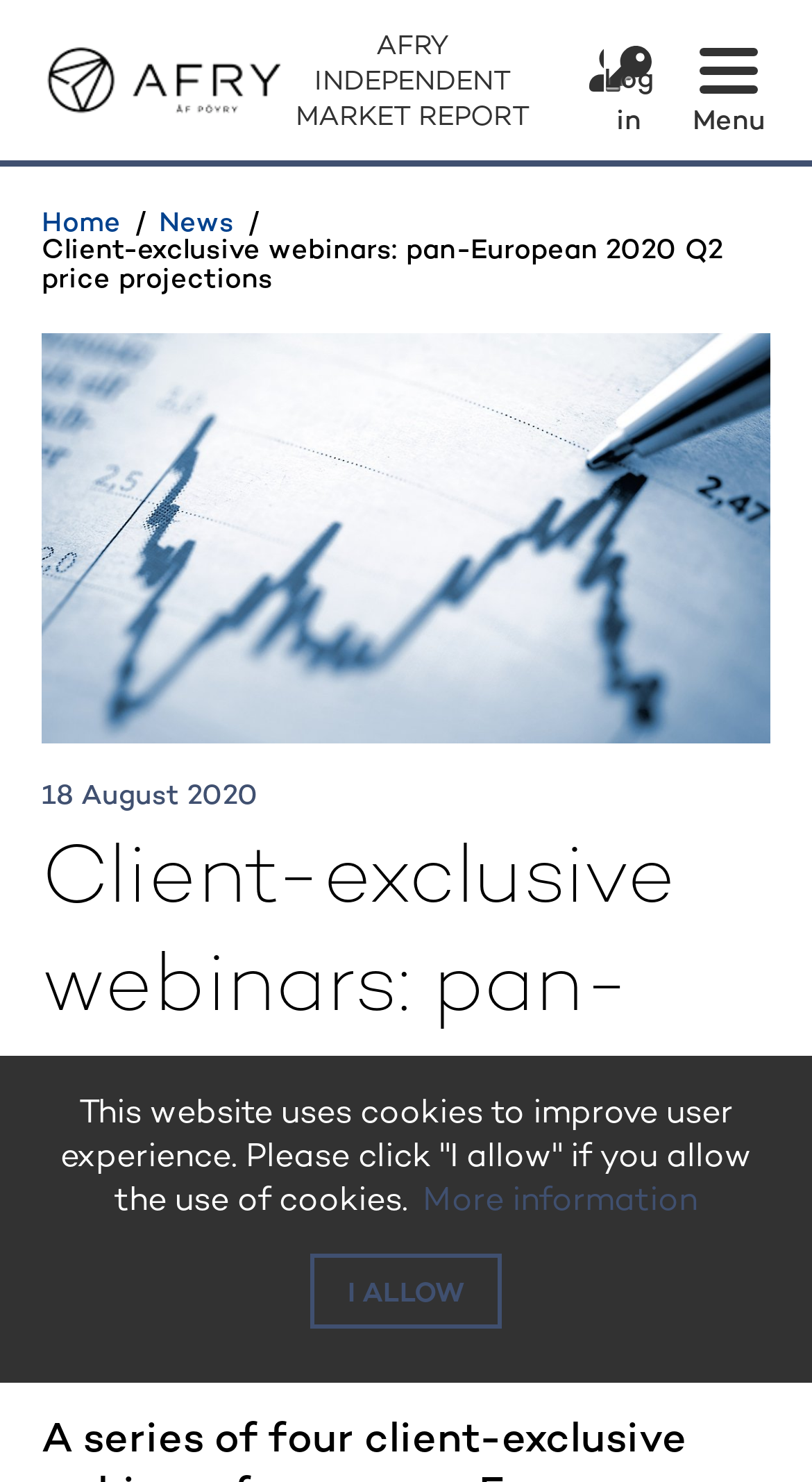Please determine the main heading text of this webpage.

AFRY INDEPENDENT MARKET REPORT